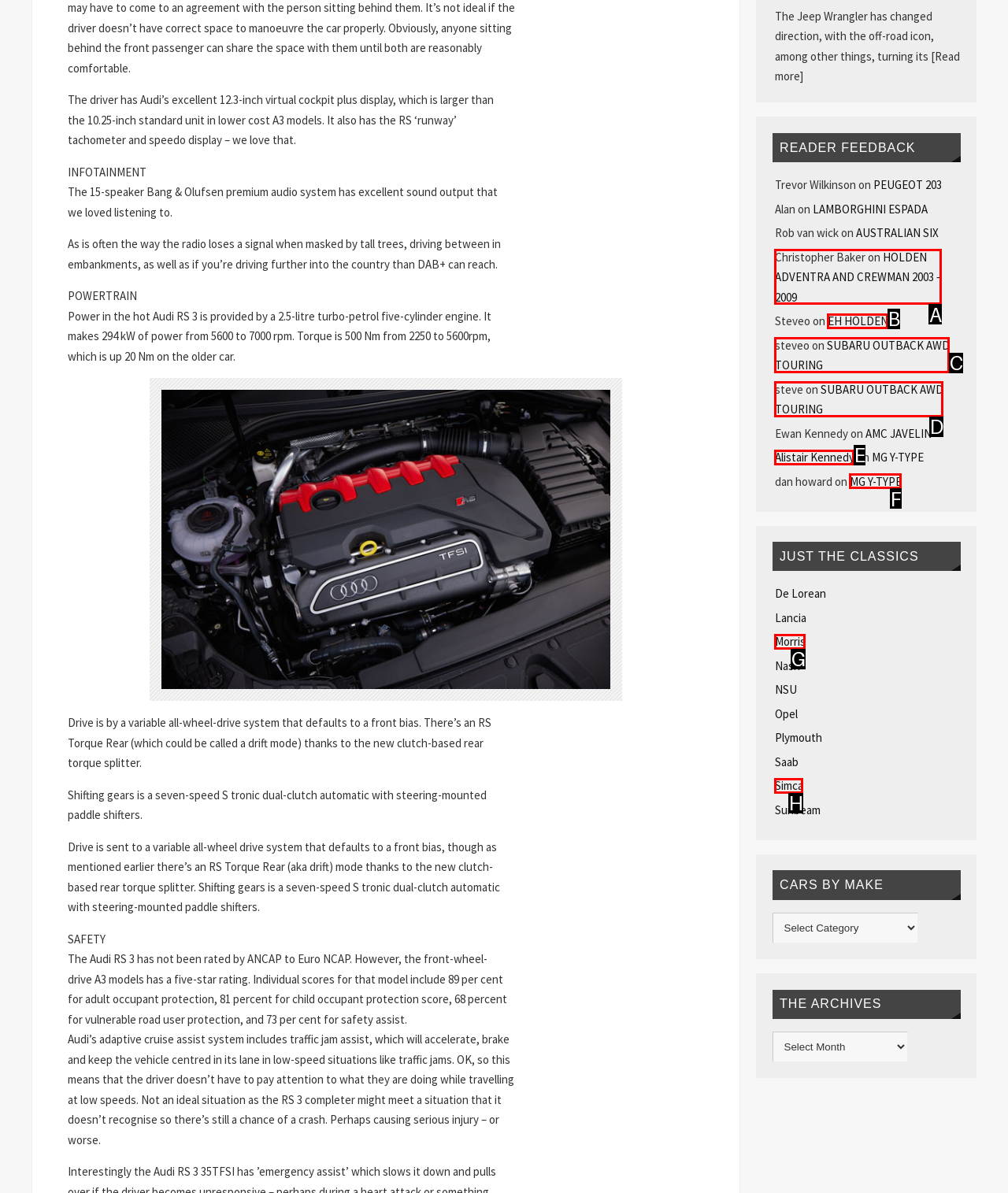From the options presented, which lettered element matches this description: Request Free Consultation
Reply solely with the letter of the matching option.

None